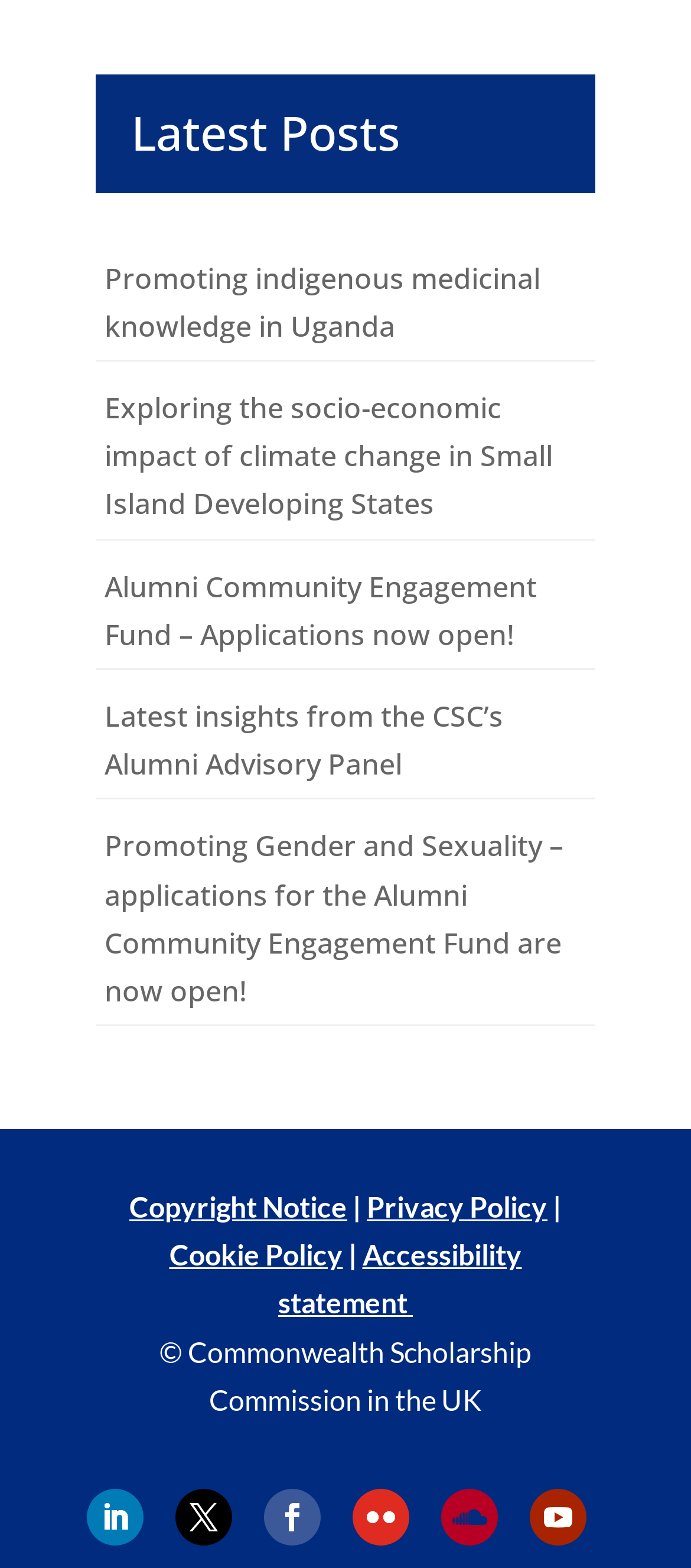What is the purpose of the 'Alumni Community Engagement Fund'?
Using the image, give a concise answer in the form of a single word or short phrase.

Applications